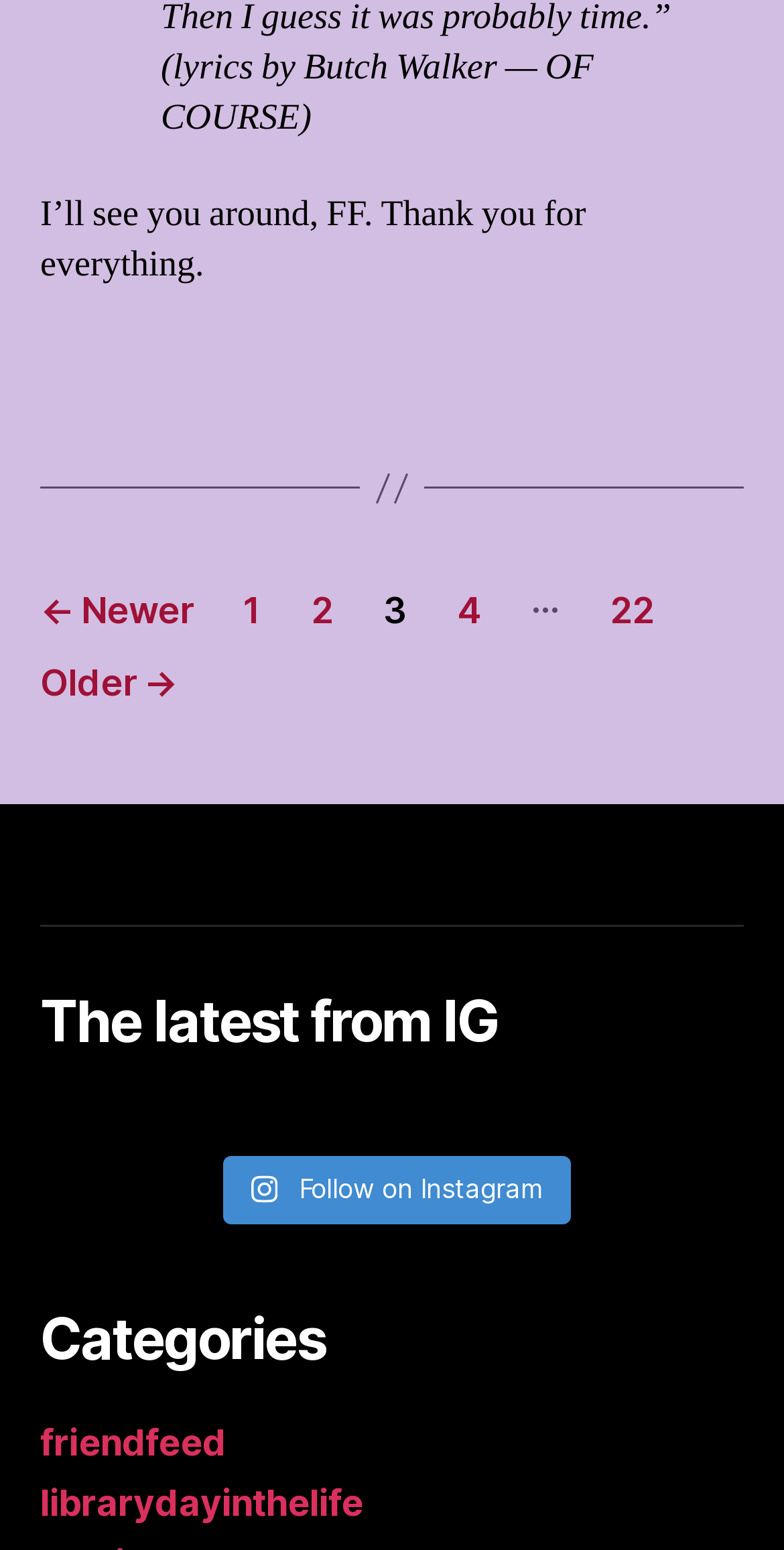Please find the bounding box for the following UI element description. Provide the coordinates in (top-left x, top-left y, bottom-right x, bottom-right y) format, with values between 0 and 1: Follow on Instagram

[0.285, 0.746, 0.728, 0.789]